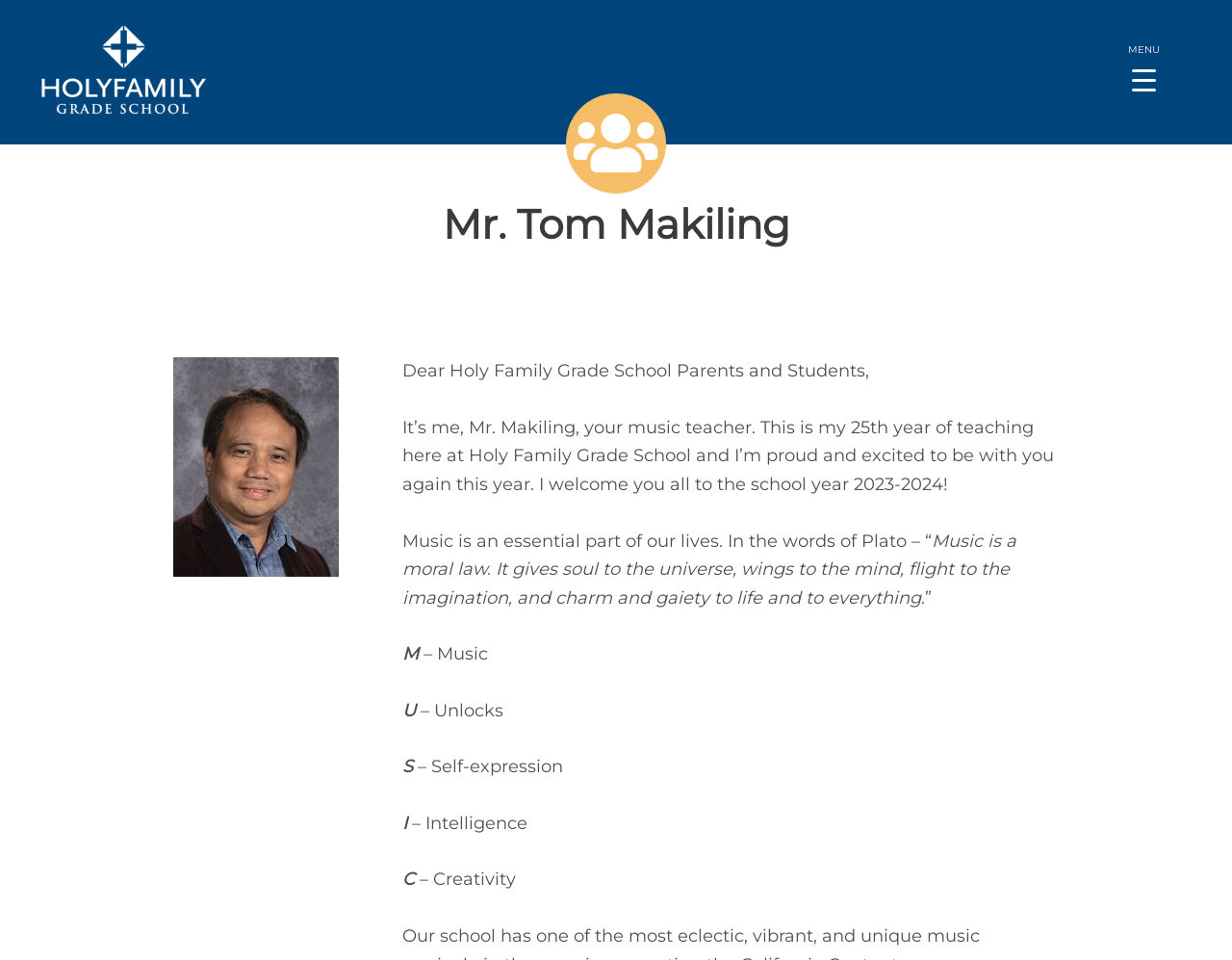What is the name of the music teacher?
Provide an in-depth answer to the question, covering all aspects.

The name of the music teacher can be found in the heading element 'Mr. Tom Makiling' which is a child element of the root element.